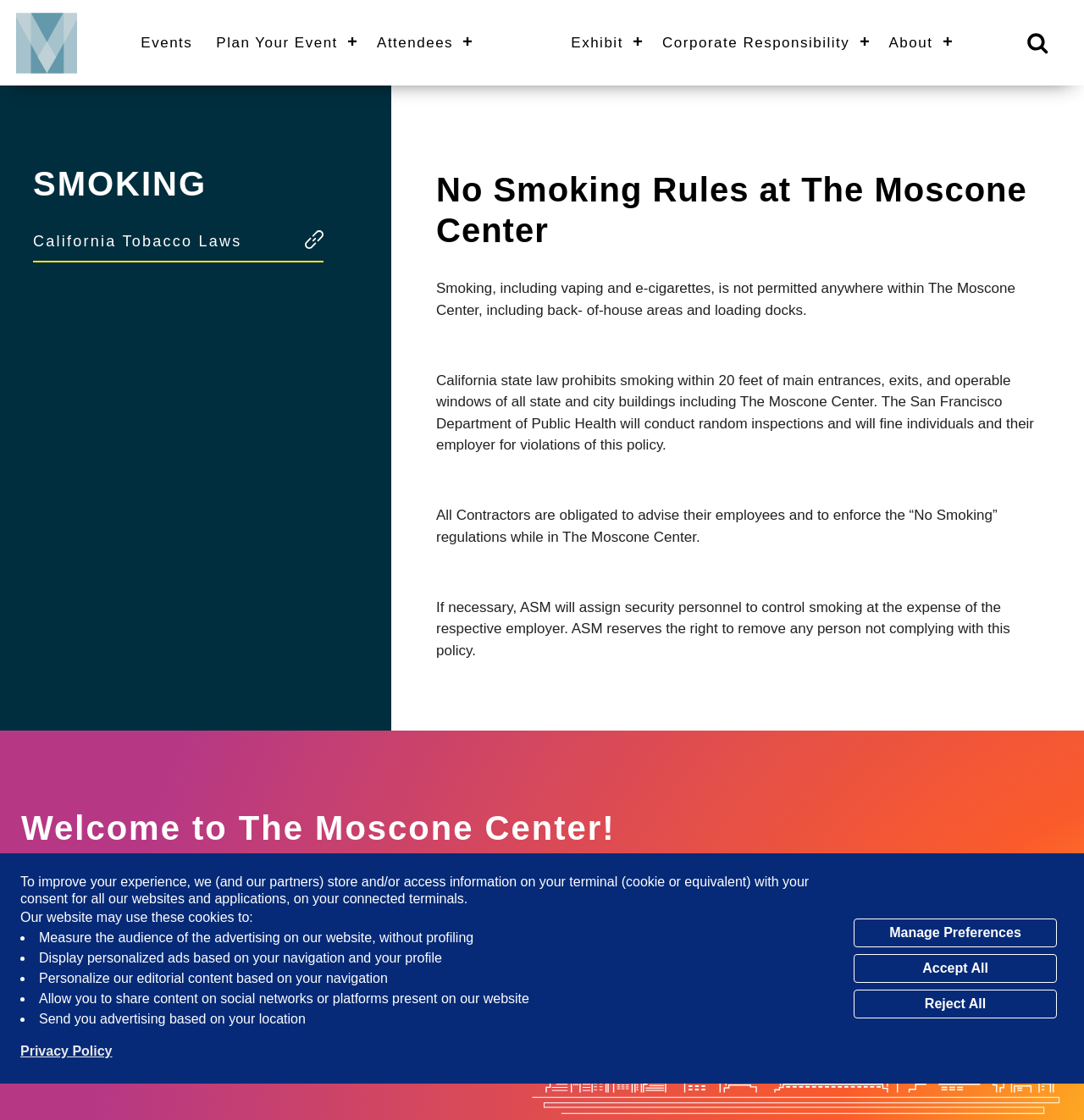Provide the bounding box coordinates of the HTML element described by the text: "Plan Your Event". The coordinates should be in the format [left, top, right, bottom] with values between 0 and 1.

[0.02, 0.903, 0.167, 0.944]